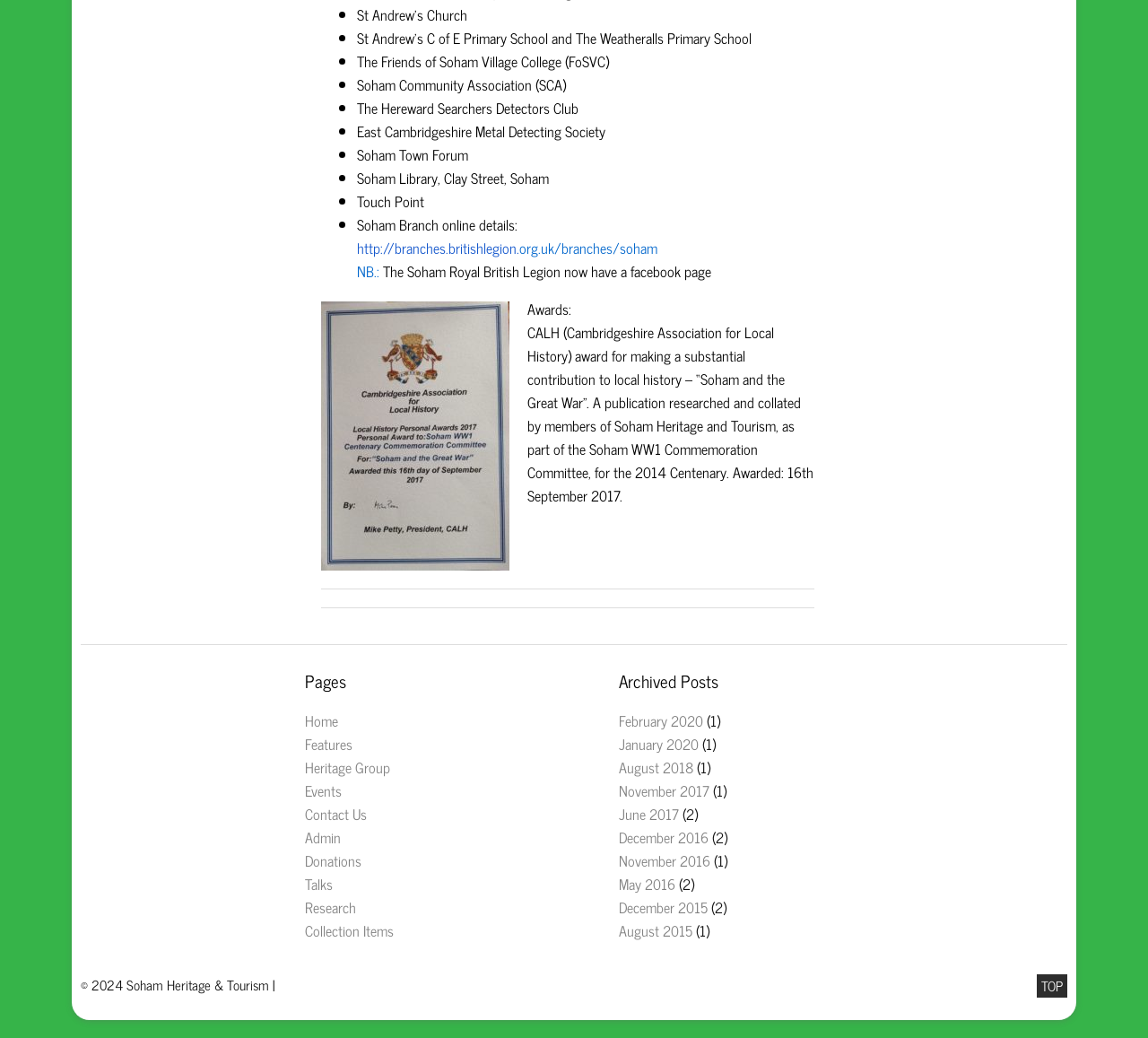Examine the screenshot and answer the question in as much detail as possible: How many archived posts are available?

I counted the number of link elements under the 'Archived Posts' heading, which represent the archived posts. There are 10 link elements, indicating 10 archived posts.